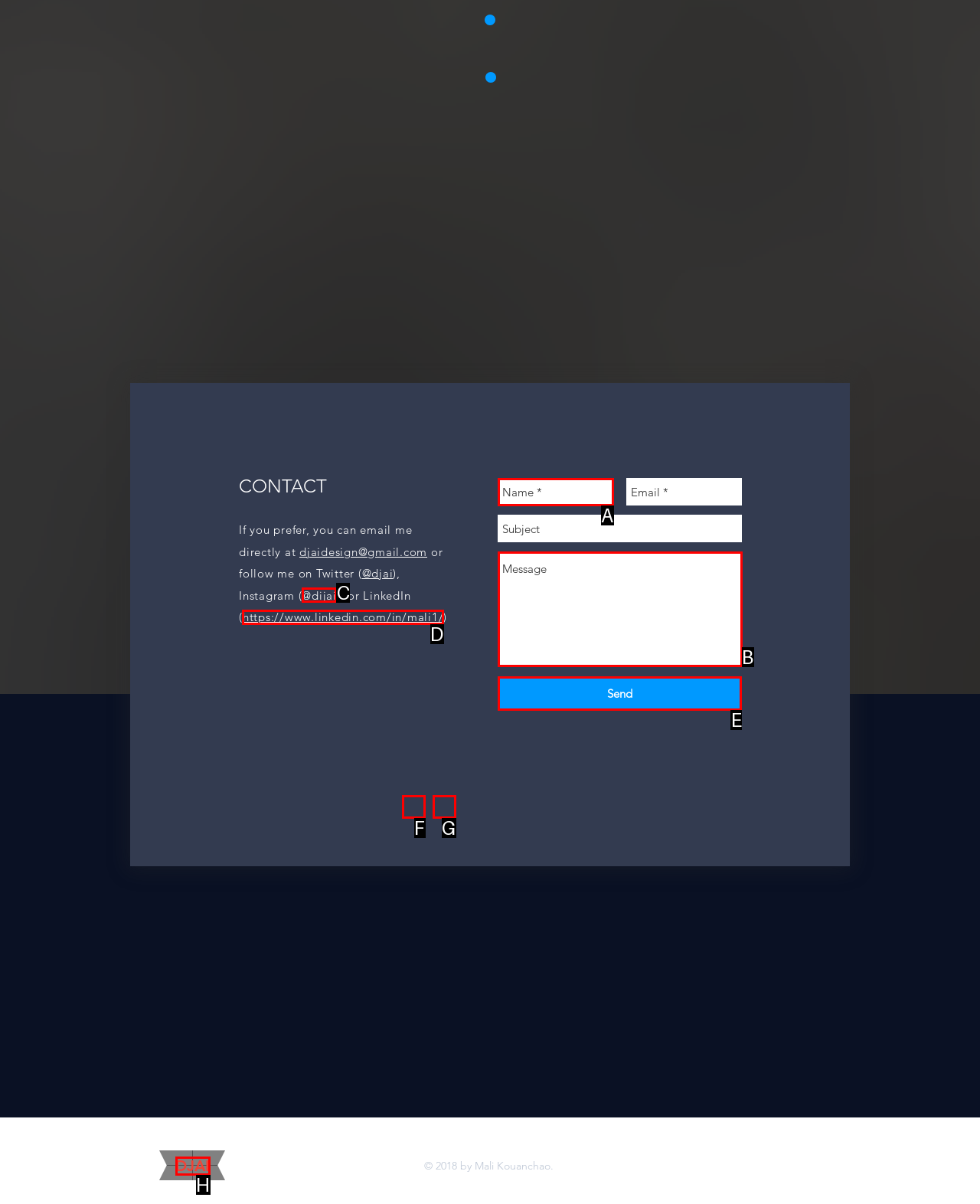From the available options, which lettered element should I click to complete this task: Learn about PRIT?

None